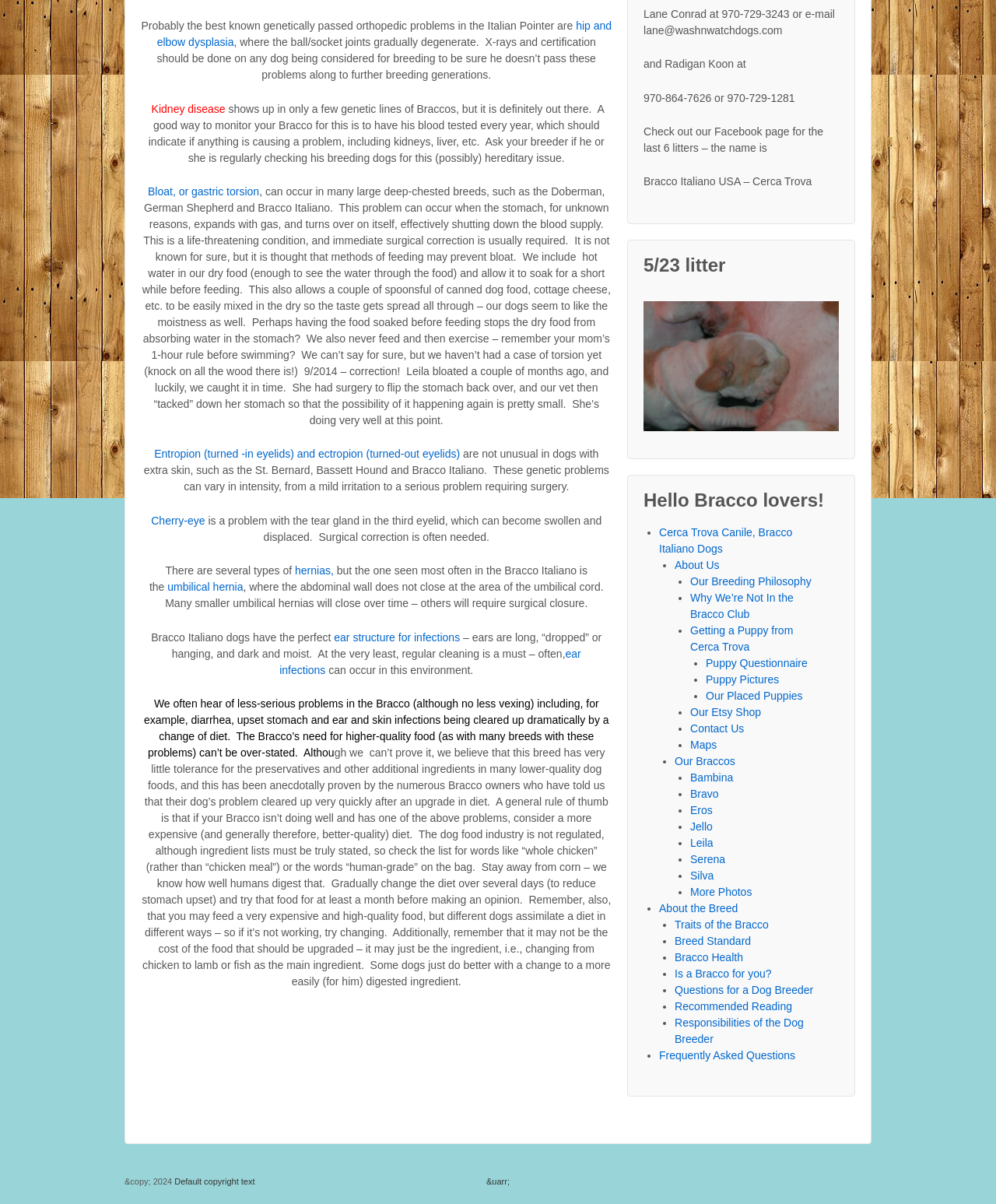Using the given element description, provide the bounding box coordinates (top-left x, top-left y, bottom-right x, bottom-right y) for the corresponding UI element in the screenshot: Is a Bracco for you?

[0.677, 0.804, 0.775, 0.814]